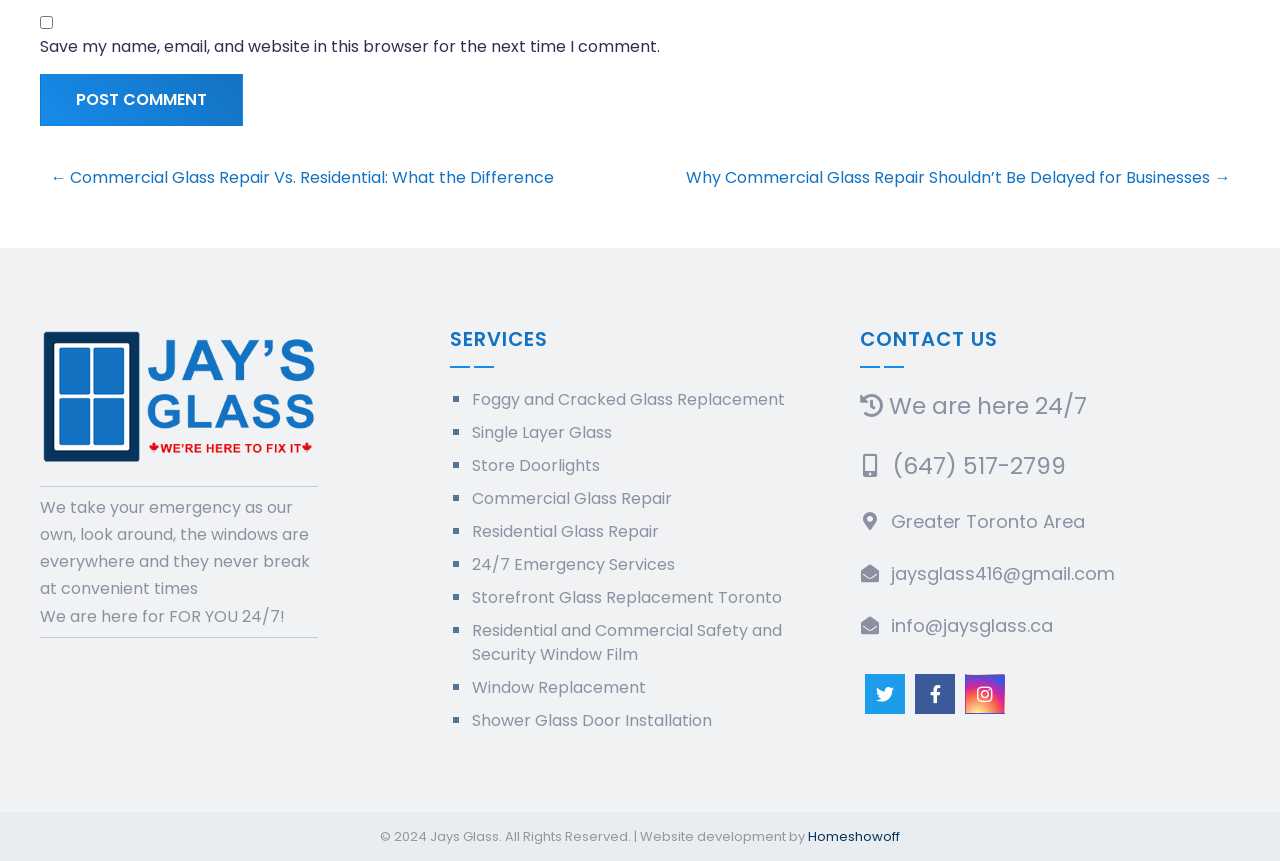Provide the bounding box coordinates for the UI element described in this sentence: "Shower Glass Door Installation". The coordinates should be four float values between 0 and 1, i.e., [left, top, right, bottom].

[0.369, 0.823, 0.556, 0.851]